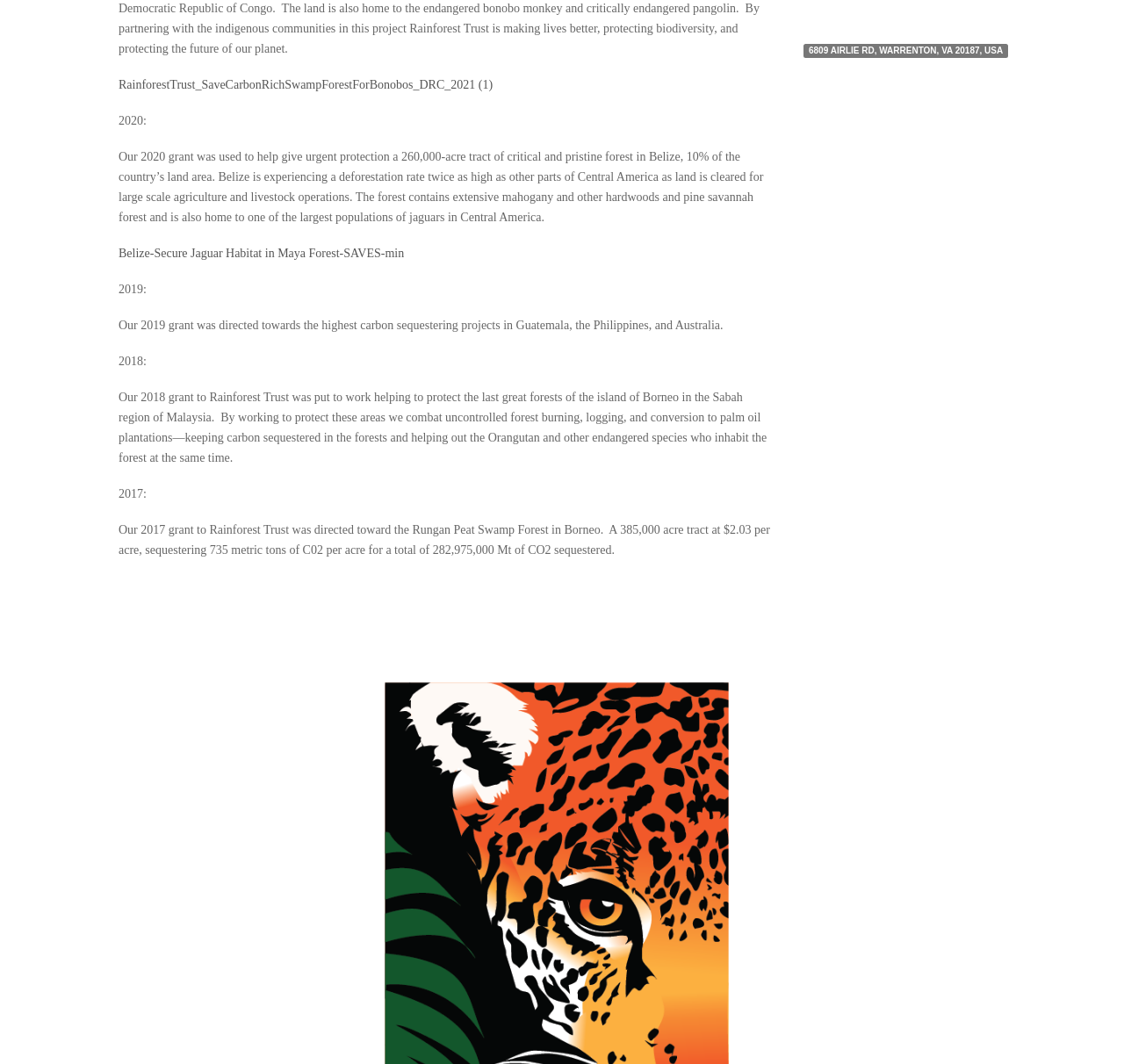Extract the bounding box coordinates for the described element: "Send". The coordinates should be represented as four float numbers between 0 and 1: [left, top, right, bottom].

None